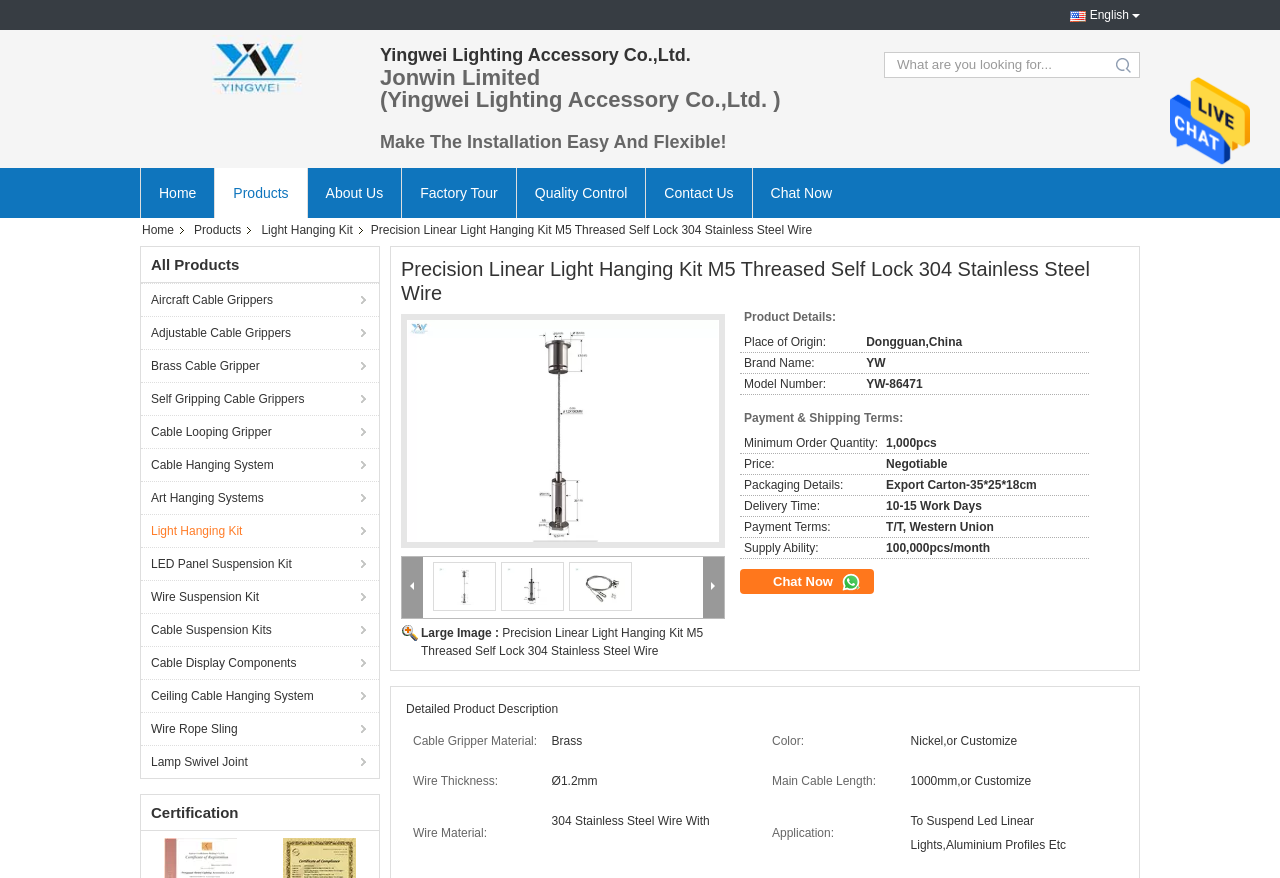Using the information in the image, give a comprehensive answer to the question: 
What is the minimum order quantity?

I found the minimum order quantity by looking at the table under 'Payment & Shipping Terms' where it says 'Minimum Order Quantity: 1,000pcs'.